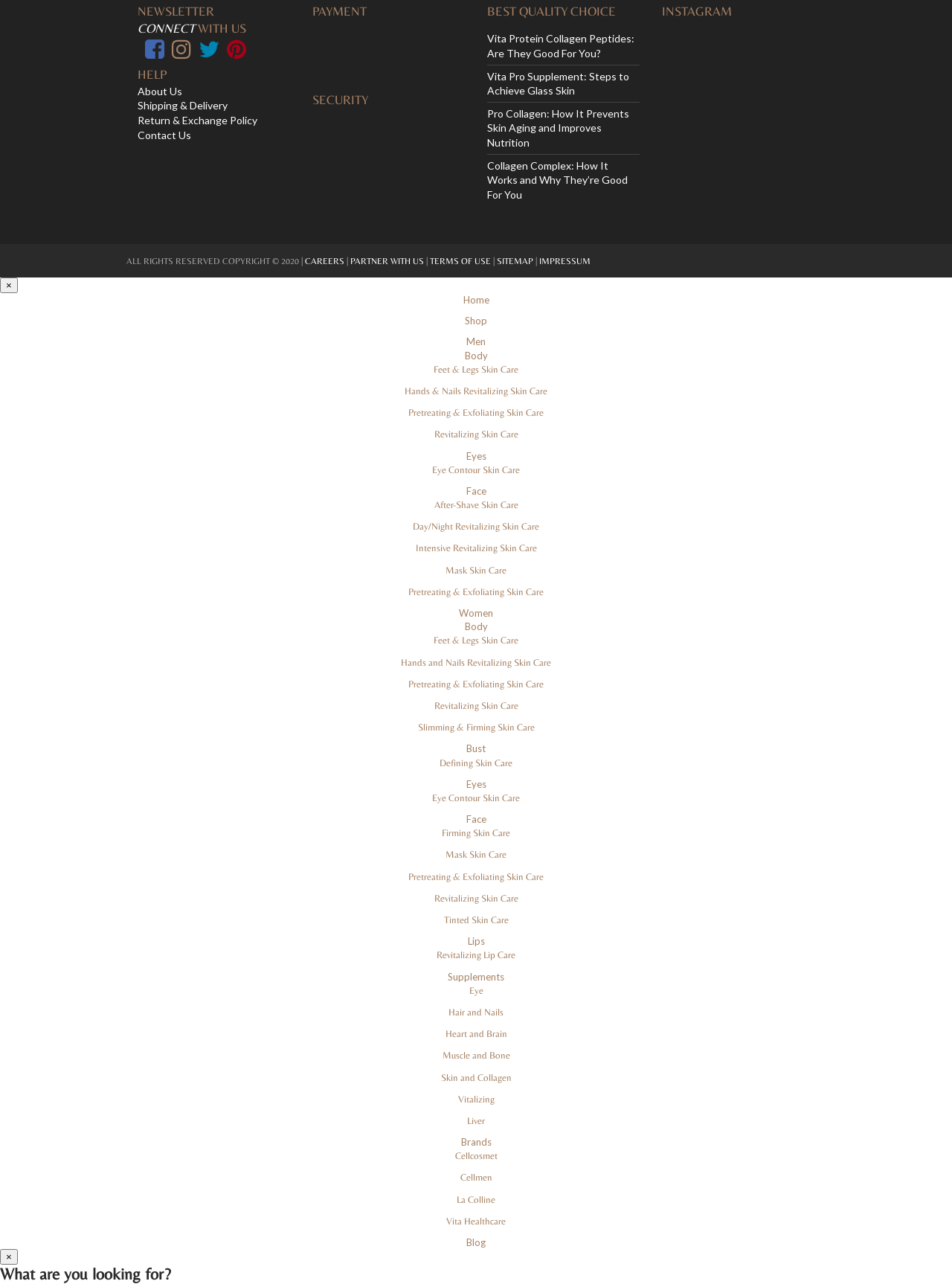Provide your answer in a single word or phrase: 
What is the purpose of the 'NEWSLETTER' section?

To subscribe to a newsletter